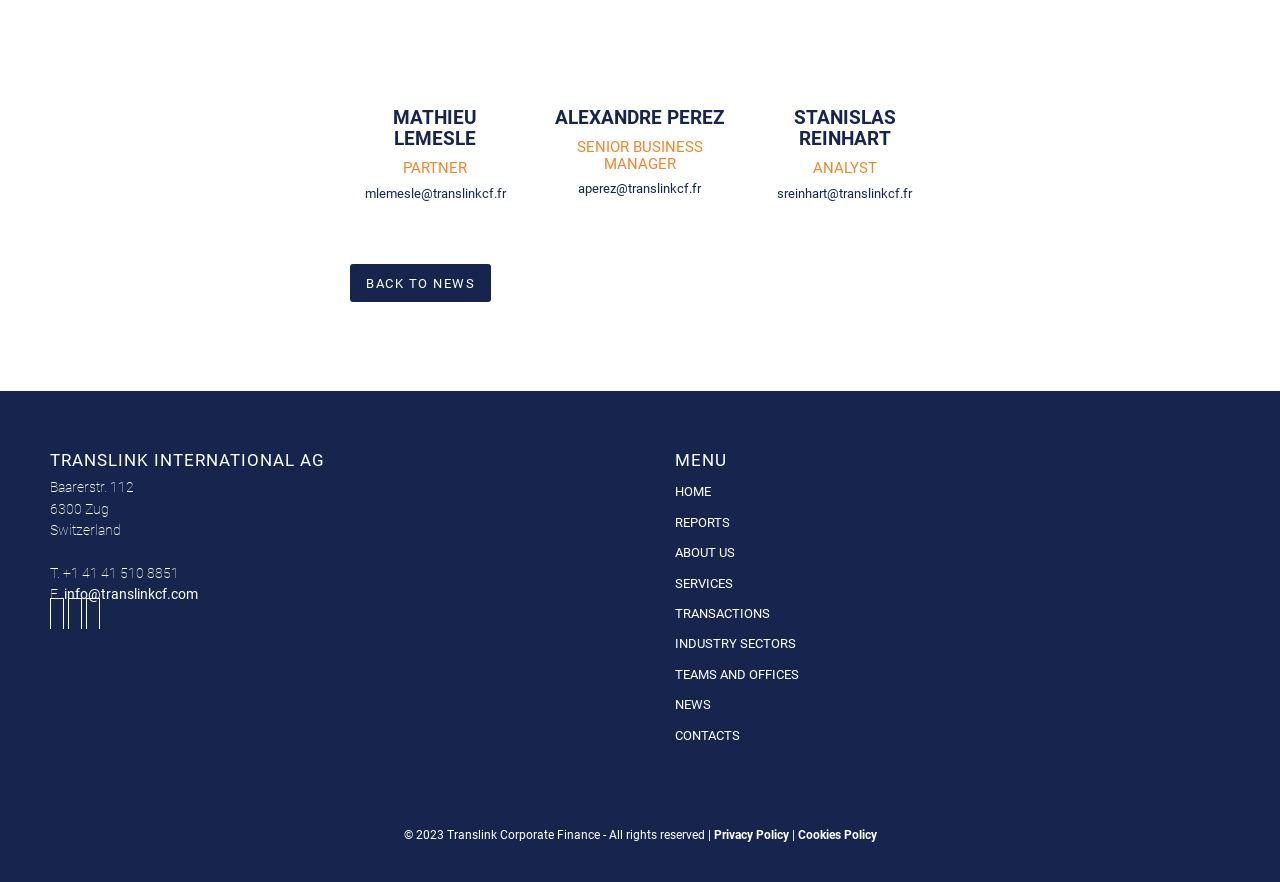What is the address of Translink International AG?
Please give a detailed and elaborate explanation in response to the question.

The address of Translink International AG is Baarerstr. 112, 6300 Zug, Switzerland, which is mentioned in the static text elements with the bounding box coordinates [0.039, 0.543, 0.105, 0.561], [0.039, 0.568, 0.085, 0.586], and [0.039, 0.592, 0.095, 0.61].